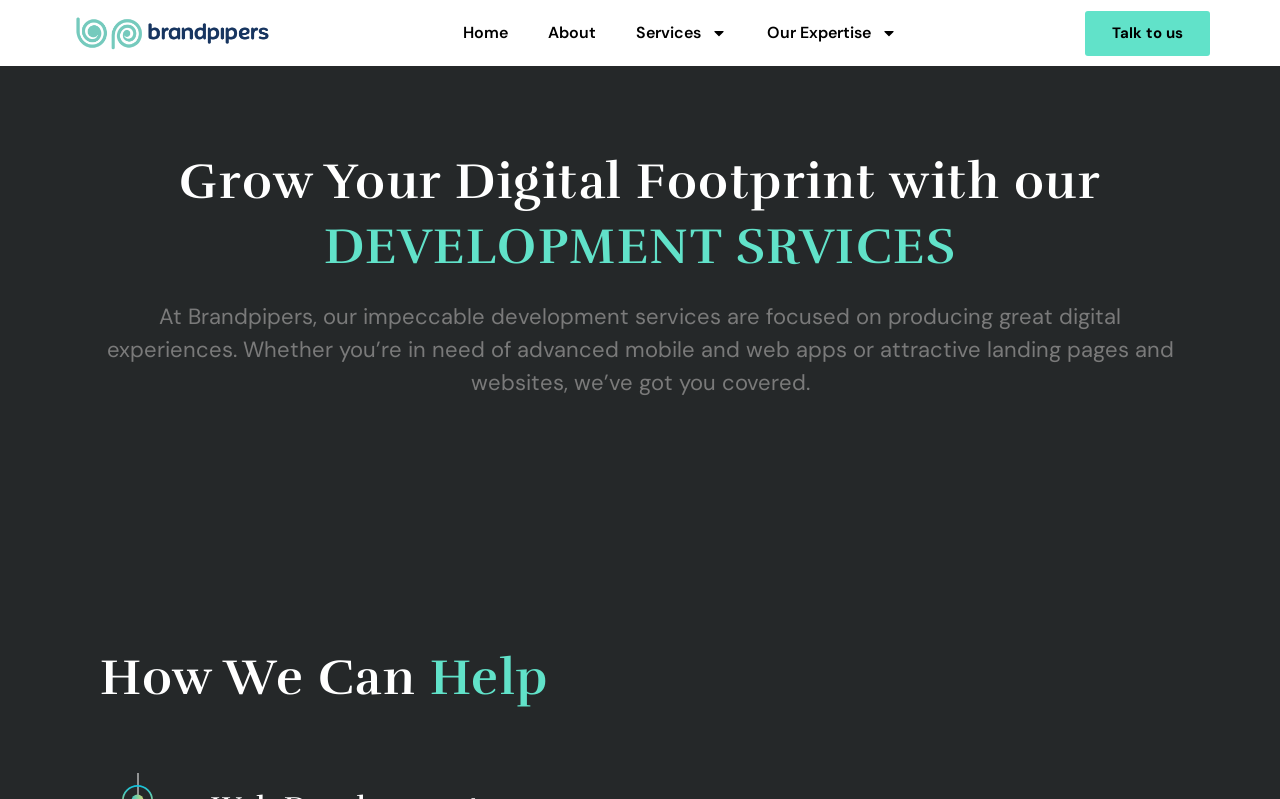What type of services does the company offer?
Analyze the image and deliver a detailed answer to the question.

The company offers development services, which can be inferred from the static text element that describes the company's focus on producing great digital experiences, including mobile and web apps, and attractive landing pages and websites.